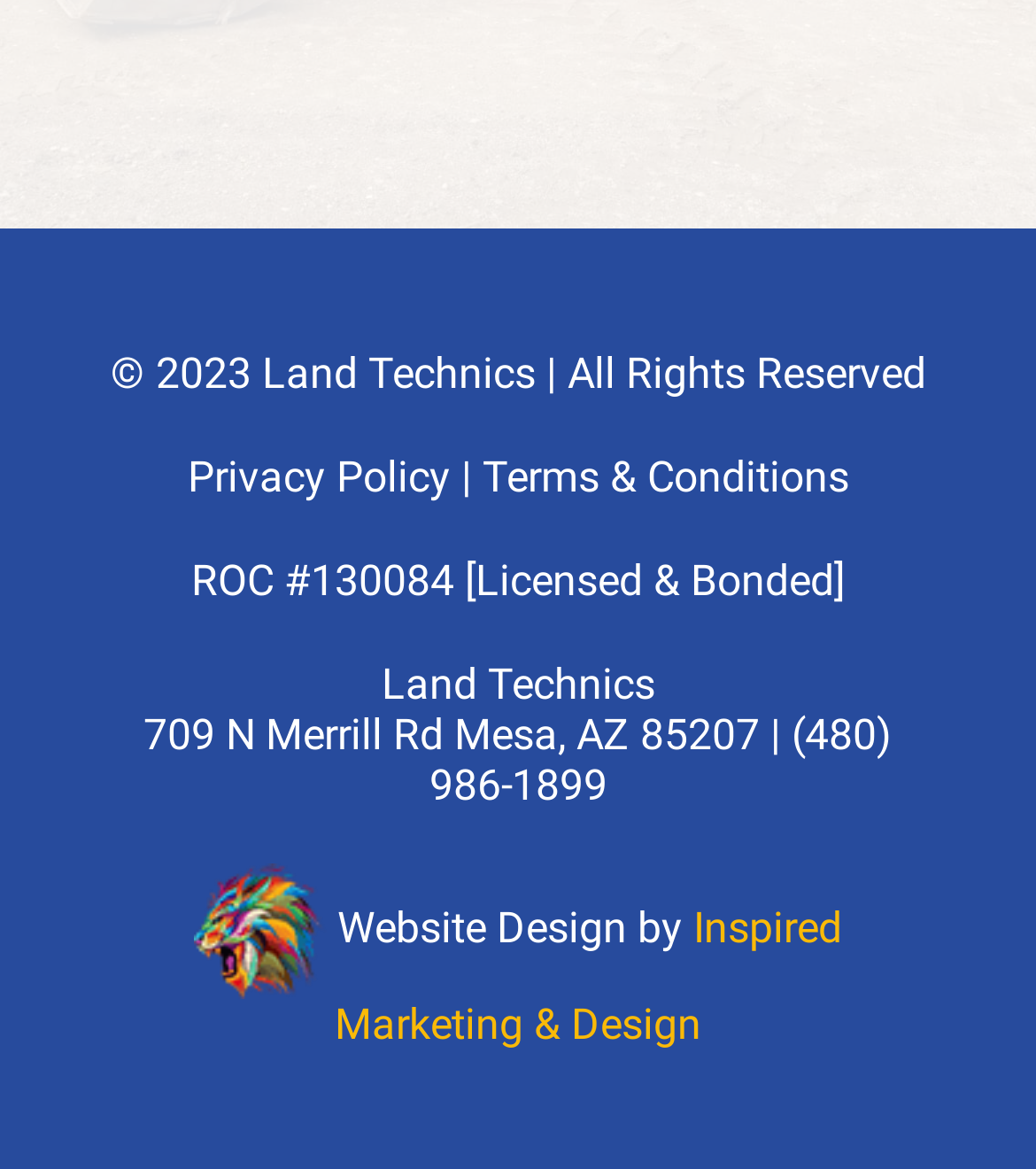Determine the bounding box coordinates in the format (top-left x, top-left y, bottom-right x, bottom-right y). Ensure all values are floating point numbers between 0 and 1. Identify the bounding box of the UI element described by: parent_node: Branding aria-label="Open menu"

None